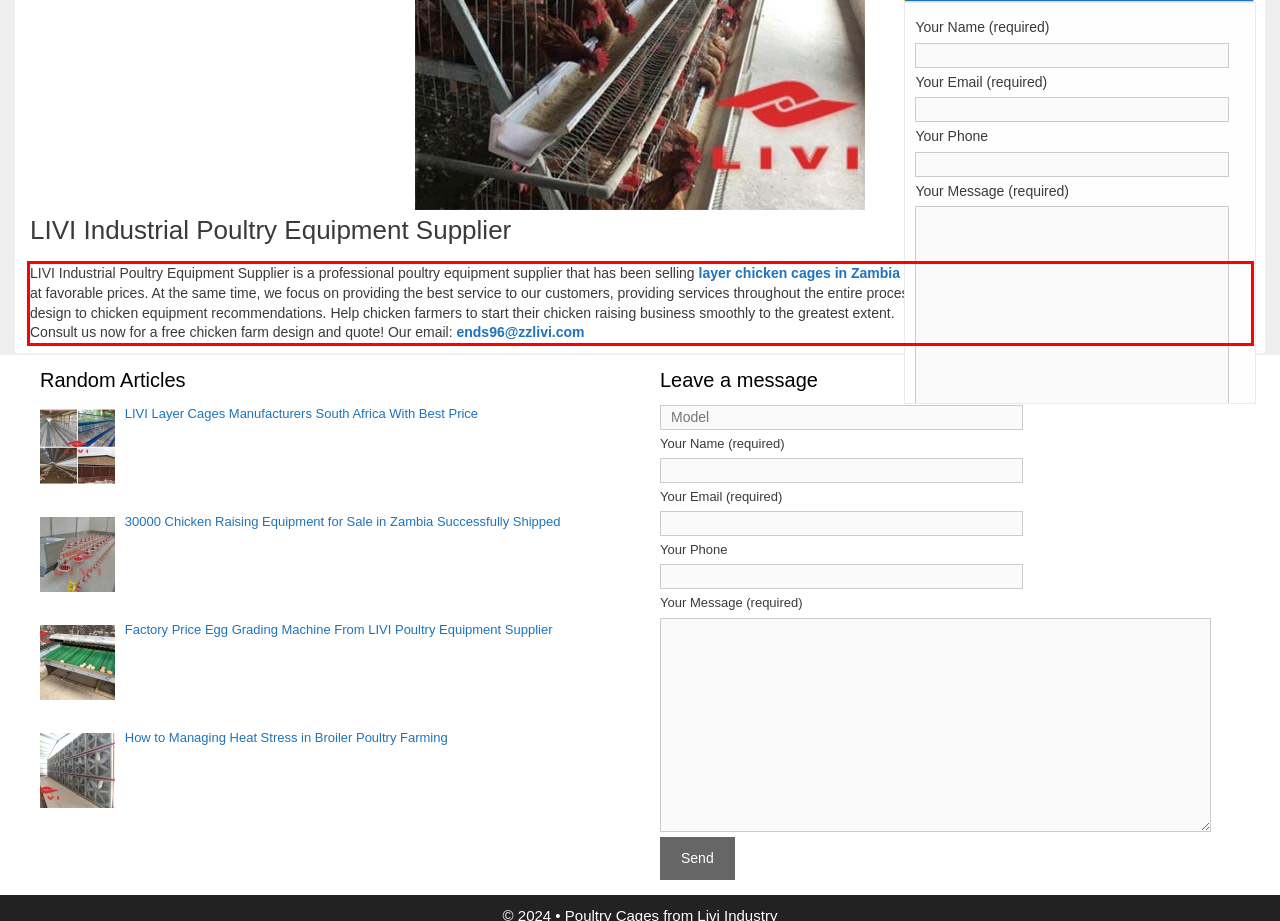Analyze the screenshot of the webpage and extract the text from the UI element that is inside the red bounding box.

LIVI Industrial Poultry Equipment Supplier is a professional poultry equipment supplier that has been selling layer chicken cages in Zambia for 30 years and provides Industrial Poultry Equipment at favorable prices. At the same time, we focus on providing the best service to our customers, providing services throughout the entire process from chicken house construction to chicken farm design to chicken equipment recommendations. Help chicken farmers to start their chicken raising business smoothly to the greatest extent. Consult us now for a free chicken farm design and quote! Our email: ends96@zzlivi.com